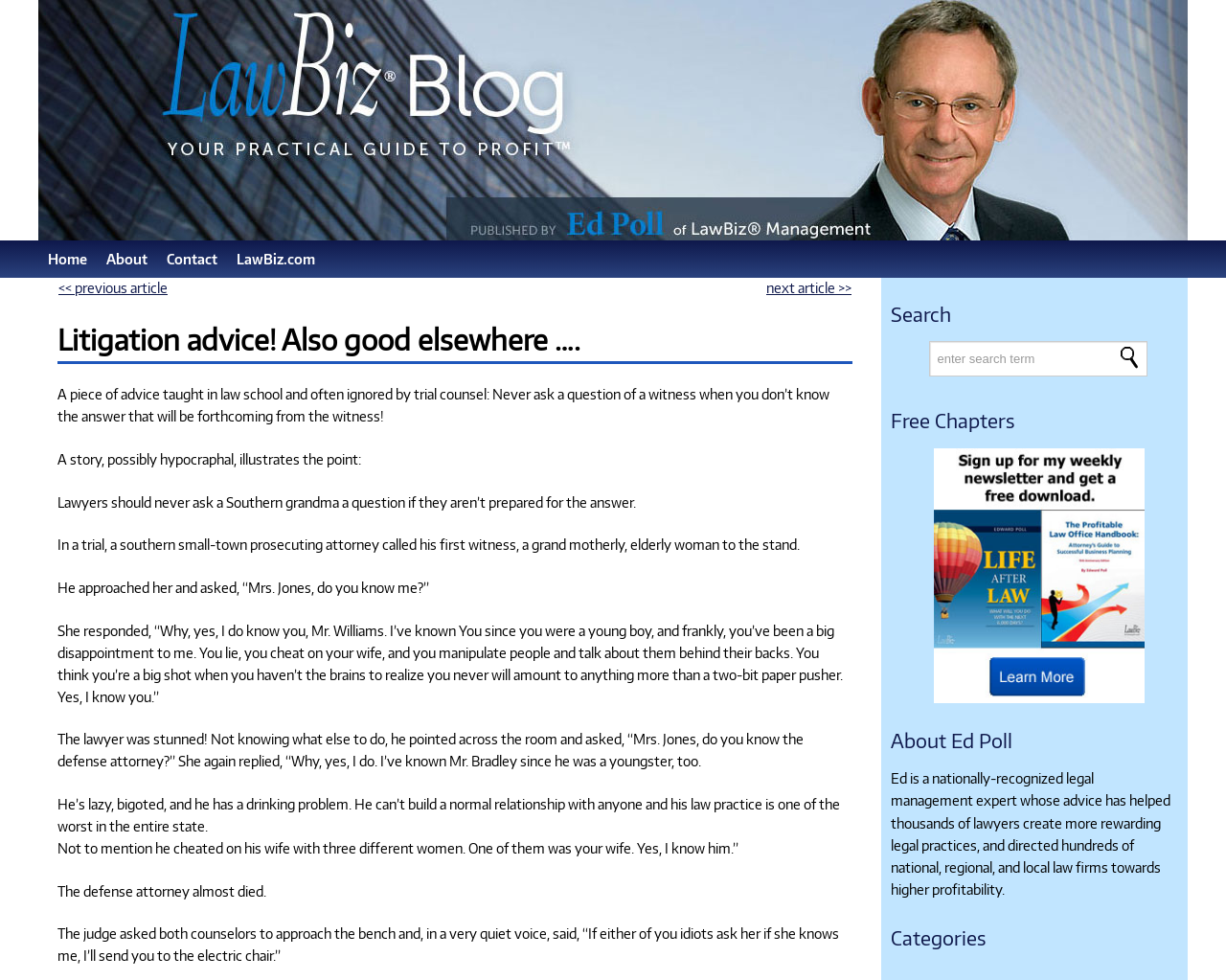Extract the main title from the webpage and generate its text.

Litigation advice! Also good elsewhere ….